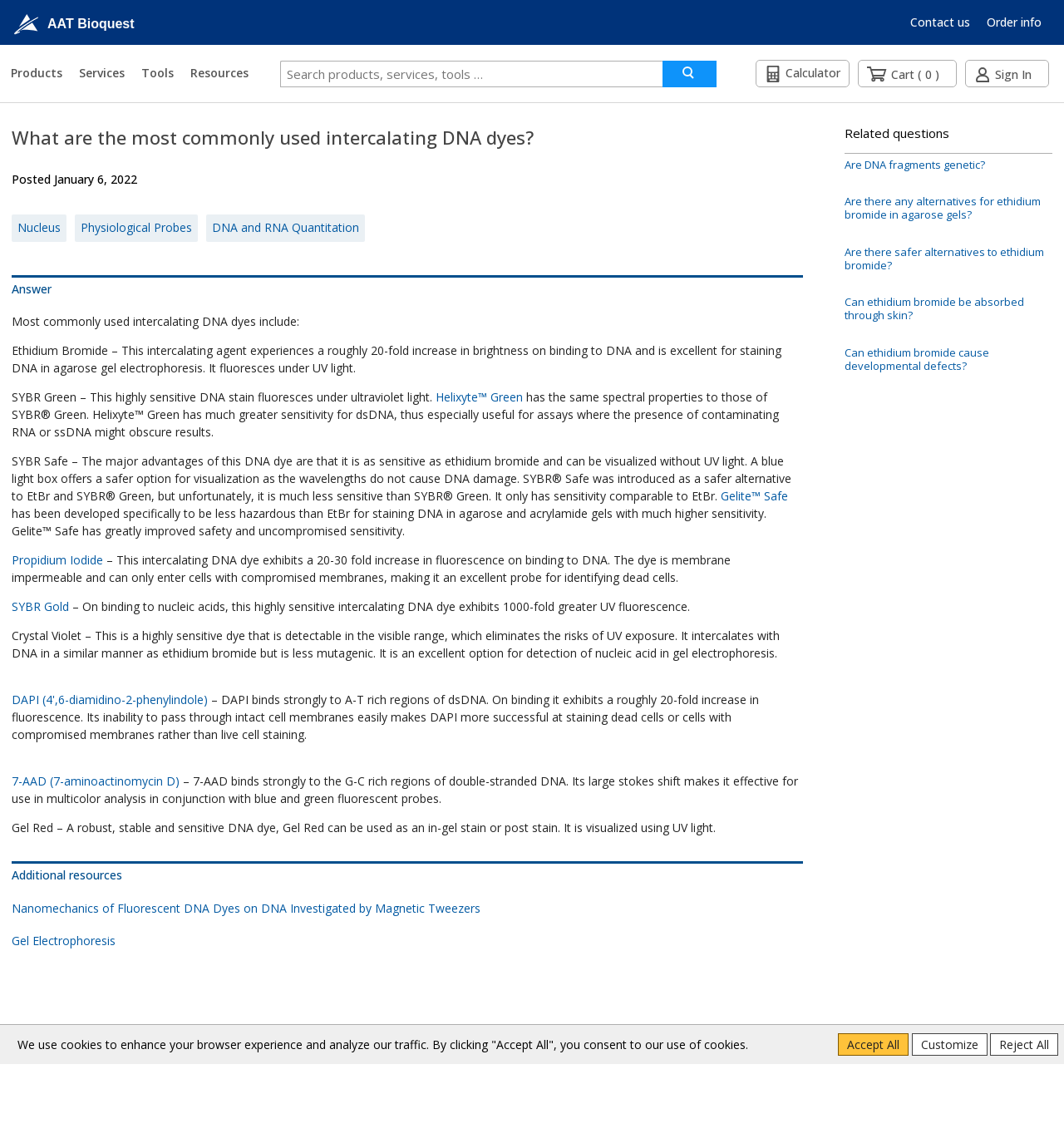What are the most commonly used intercalating DNA dyes?
Using the image as a reference, answer with just one word or a short phrase.

Several dyes